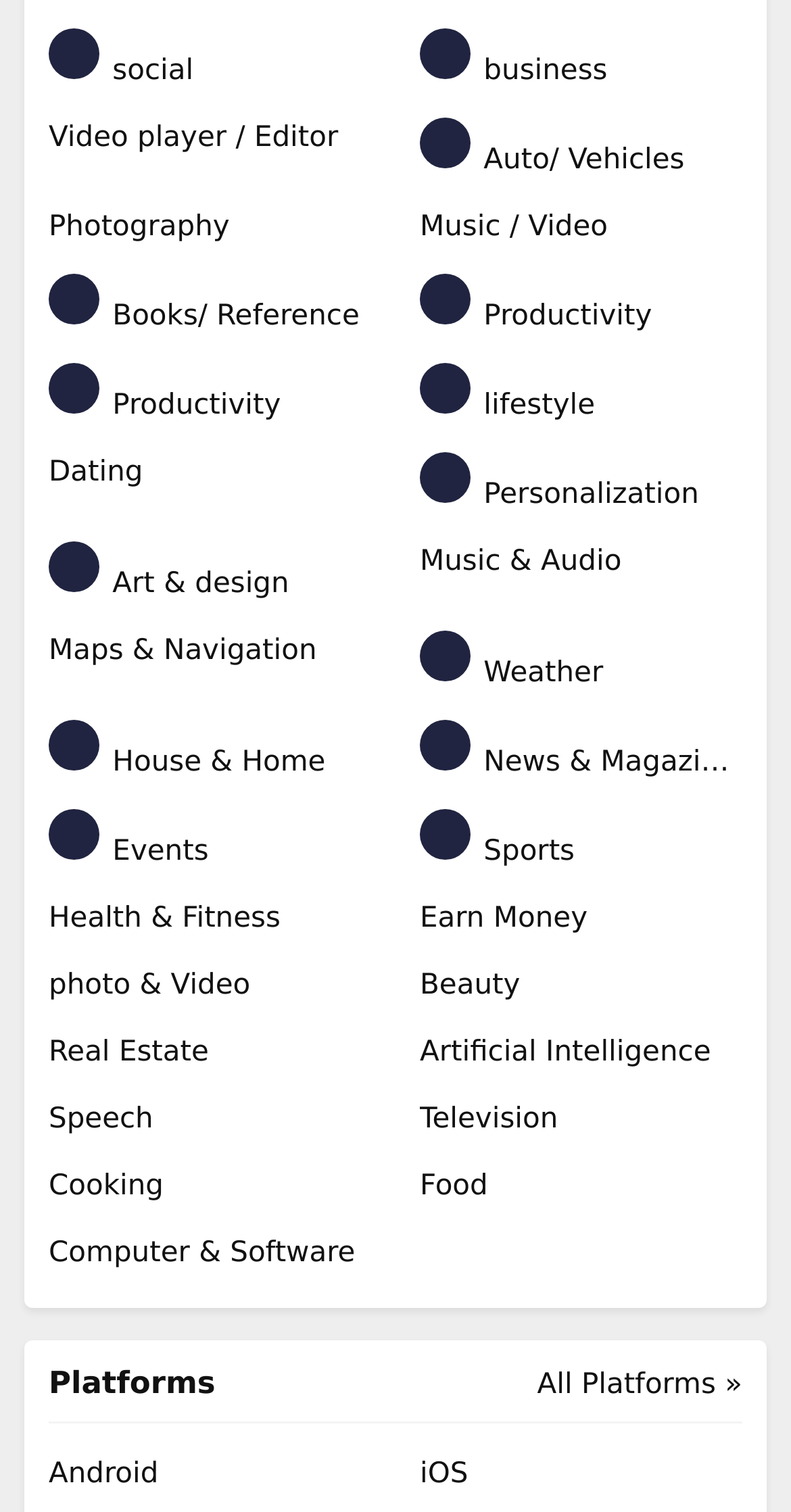Indicate the bounding box coordinates of the element that must be clicked to execute the instruction: "Select Video player / Editor category". The coordinates should be given as four float numbers between 0 and 1, i.e., [left, top, right, bottom].

[0.062, 0.077, 0.469, 0.105]